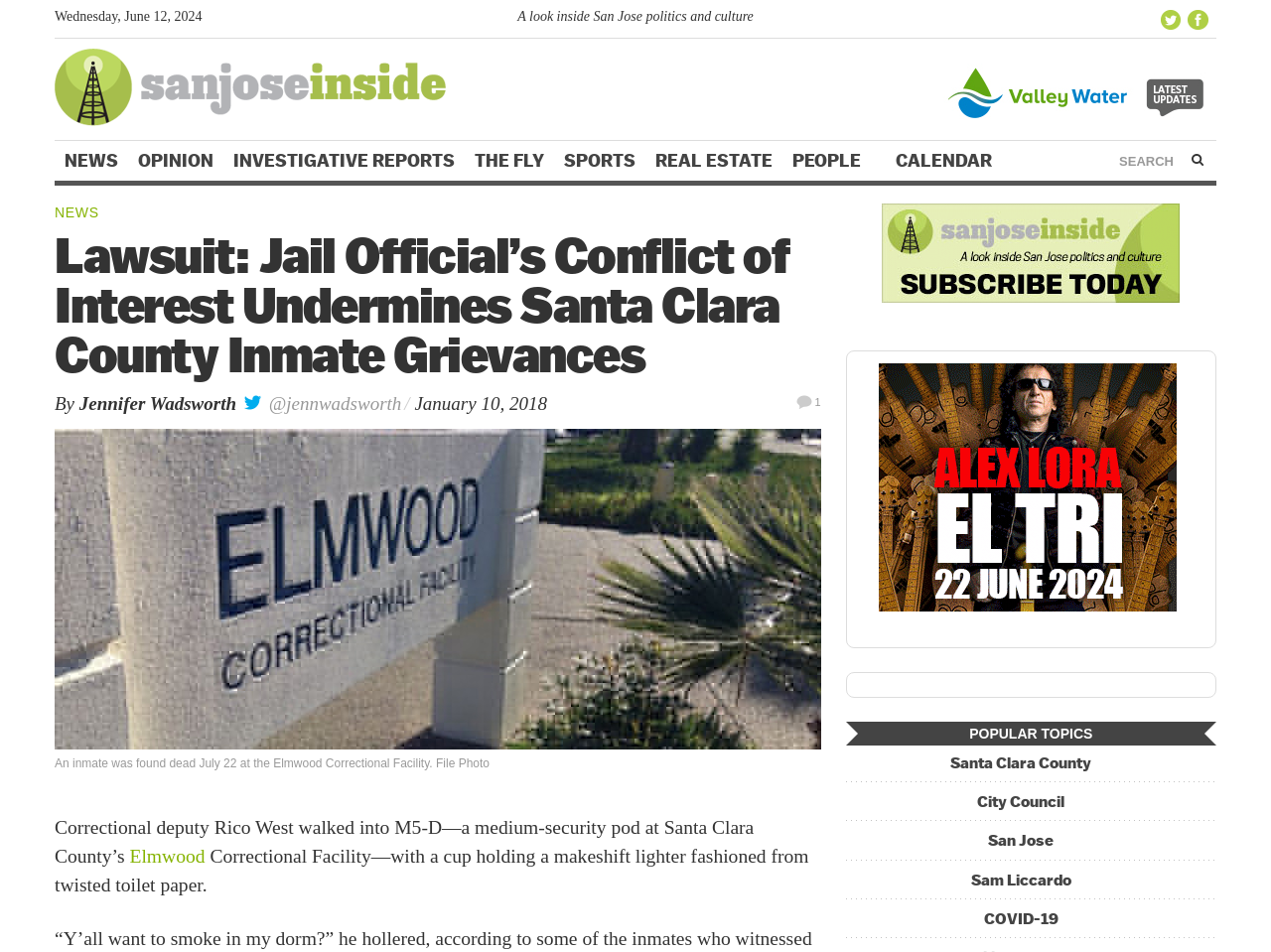What is the name of the correctional facility mentioned in the article?
Answer the question with as much detail as you can, using the image as a reference.

I found the name of the correctional facility by reading the article content, where it says 'Correctional deputy Rico West walked into M5-D—a medium-security pod at Santa Clara County’s Elmwood Correctional Facility.' The name 'Elmwood' is mentioned in this sentence.